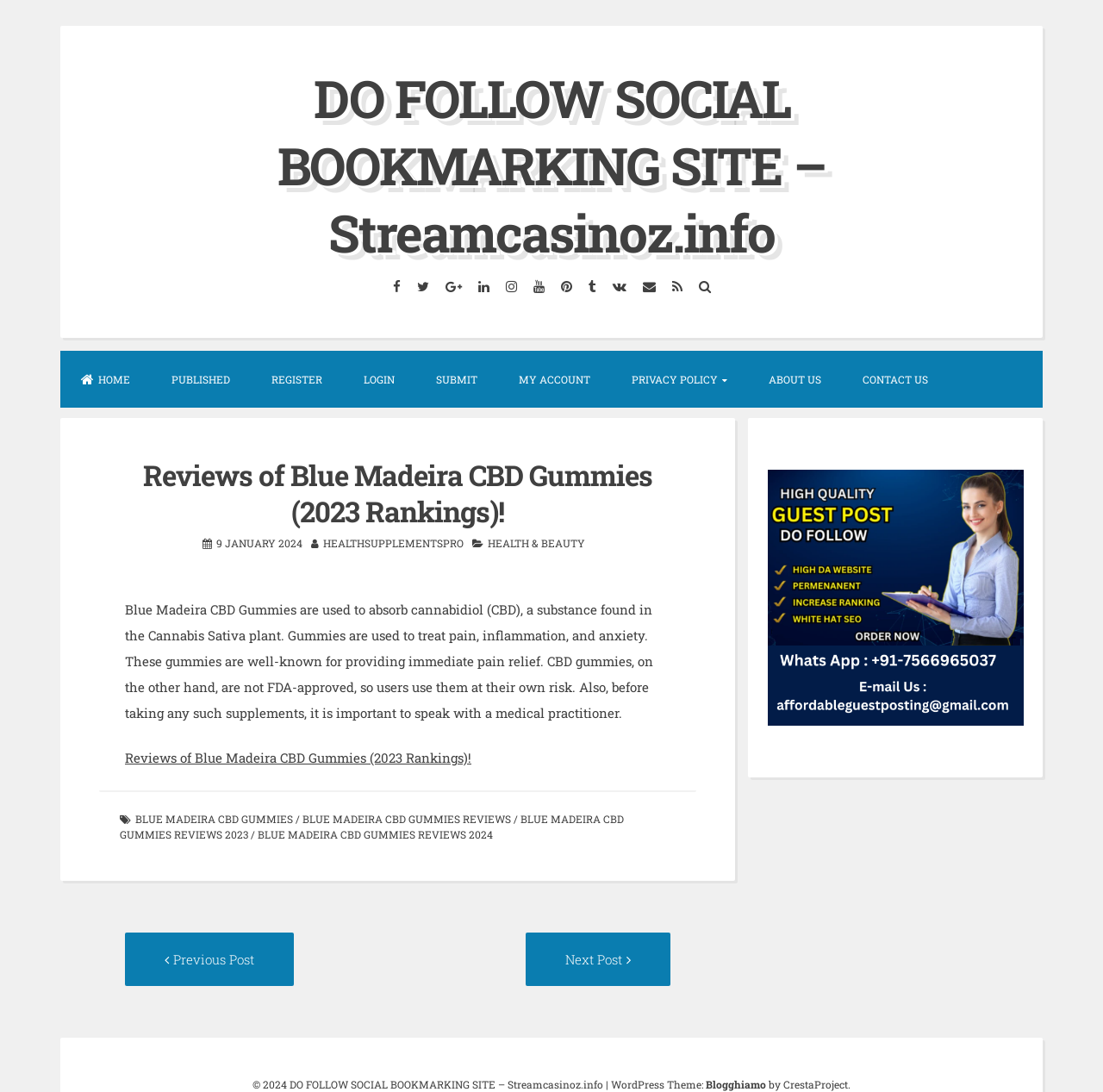Give a one-word or short phrase answer to the question: 
What is the date mentioned in the webpage?

9 JANUARY 2024